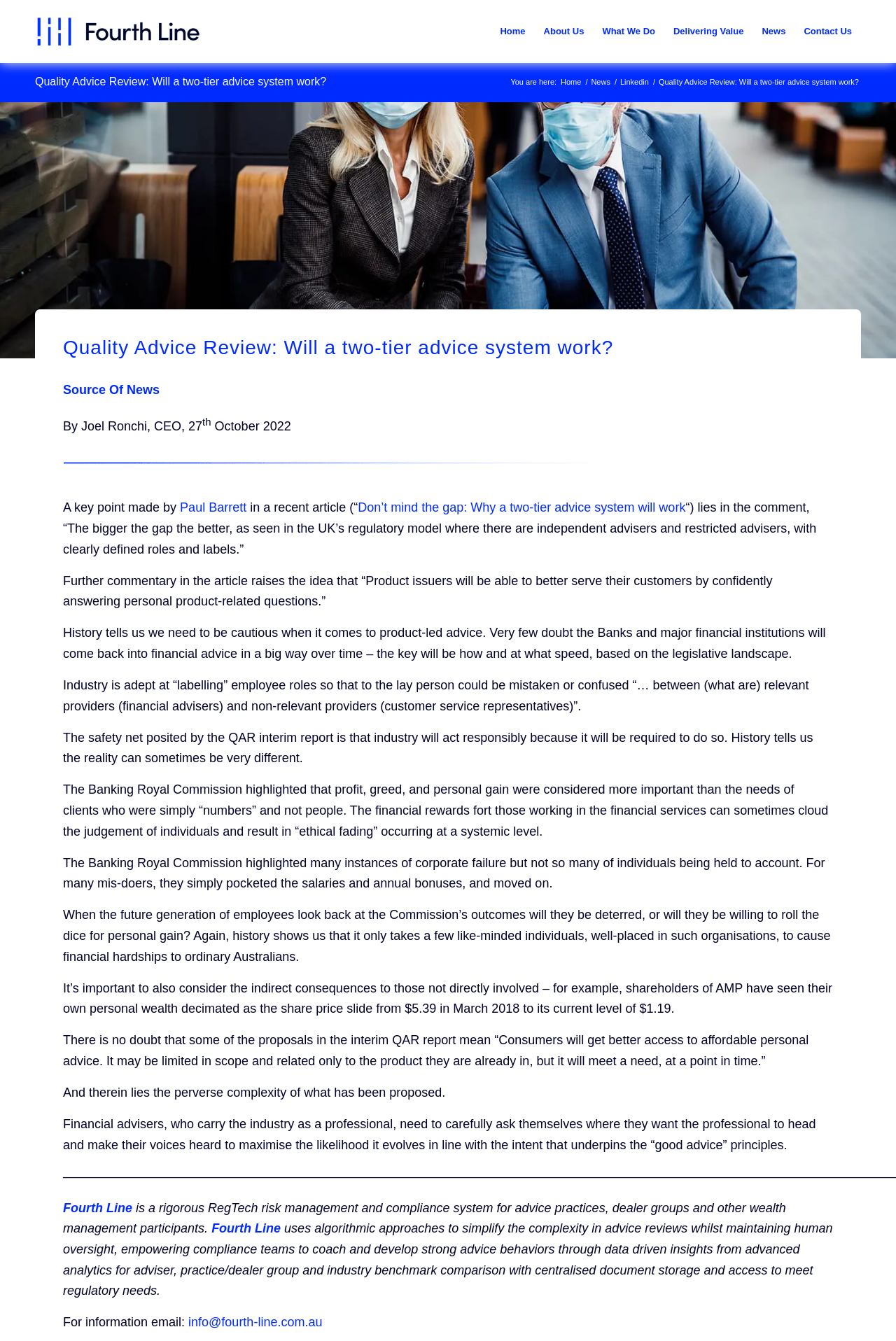Determine the bounding box coordinates for the area that should be clicked to carry out the following instruction: "Click the 'Don’t mind the gap: Why a two-tier advice system will work' link".

[0.399, 0.373, 0.765, 0.384]